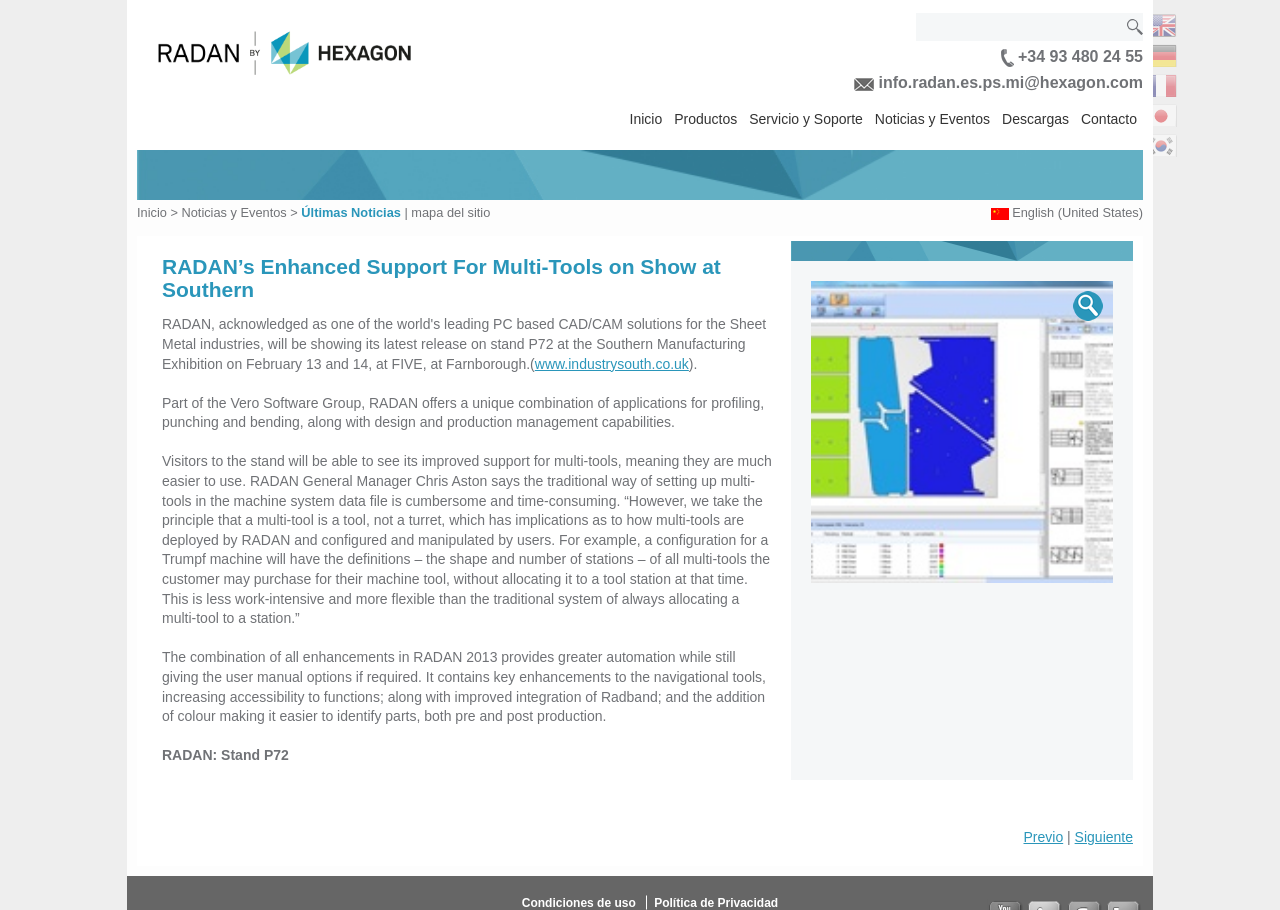Could you provide the bounding box coordinates for the portion of the screen to click to complete this instruction: "Visit the Inicio page"?

[0.489, 0.121, 0.52, 0.141]